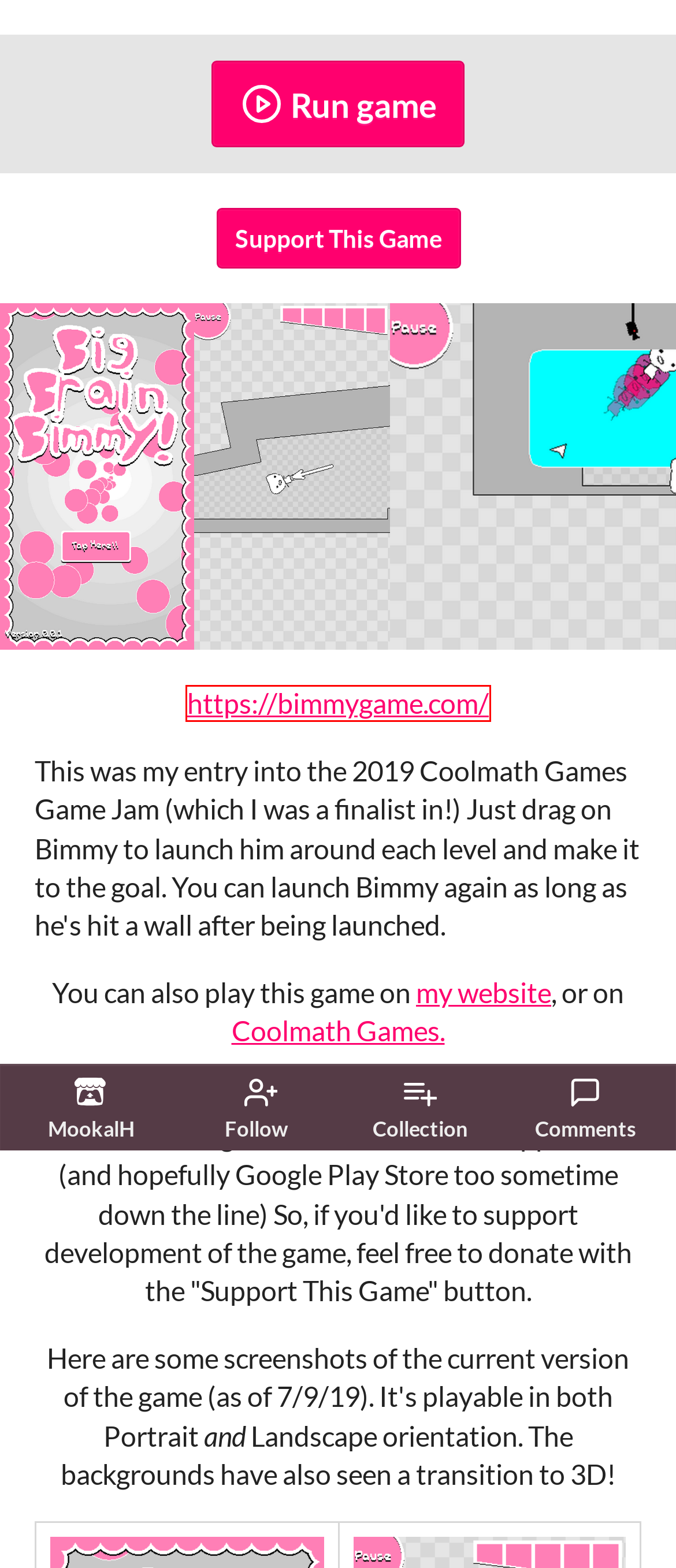Examine the screenshot of a webpage with a red bounding box around a specific UI element. Identify which webpage description best matches the new webpage that appears after clicking the element in the red bounding box. Here are the candidates:
A. Games like Big Brain Bimmy (Web Demo) - itch.io
B. Big Brain Bimmy!
C. Log in - itch.io
D. MookalH - itch.io
E. Top free games - itch.io
F. Download the latest indie games - itch.io
G. itch.io
H. Top games - itch.io

B